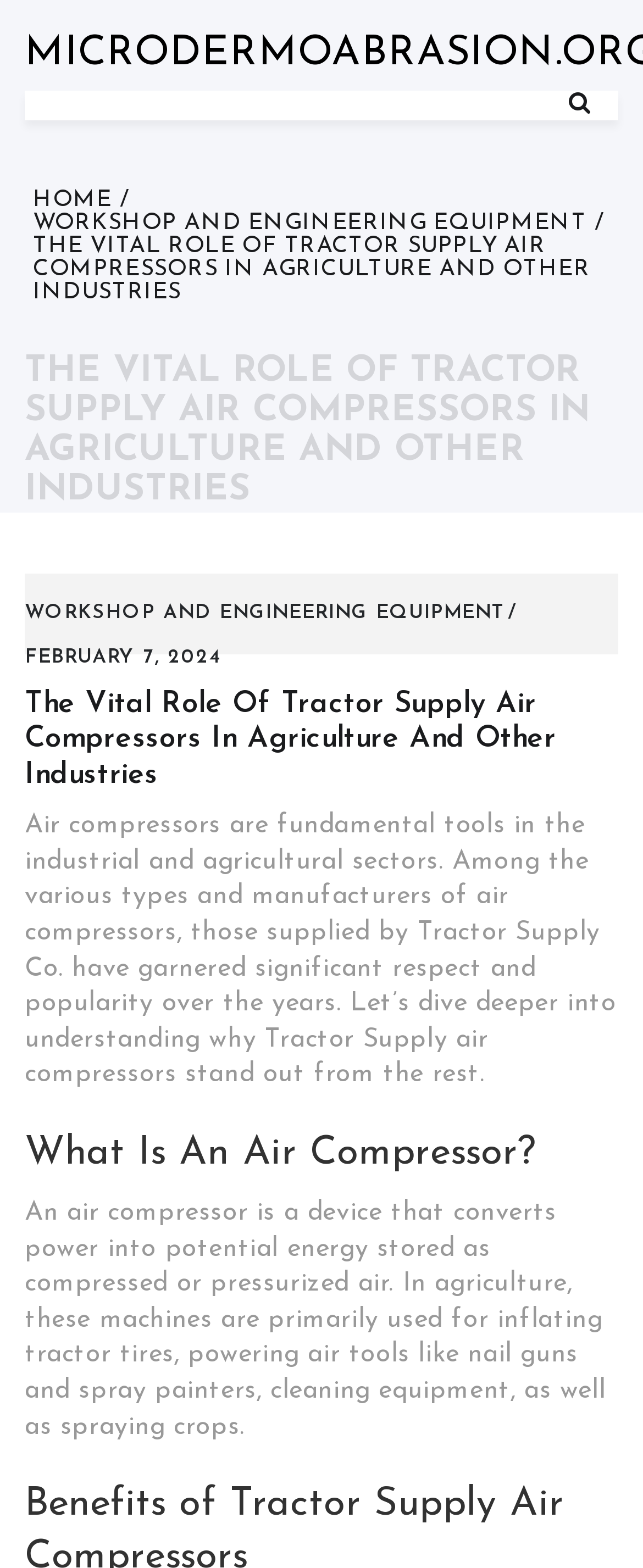Use a single word or phrase to answer the question: 
What is the primary use of air compressors in agriculture?

Inflating tractor tires